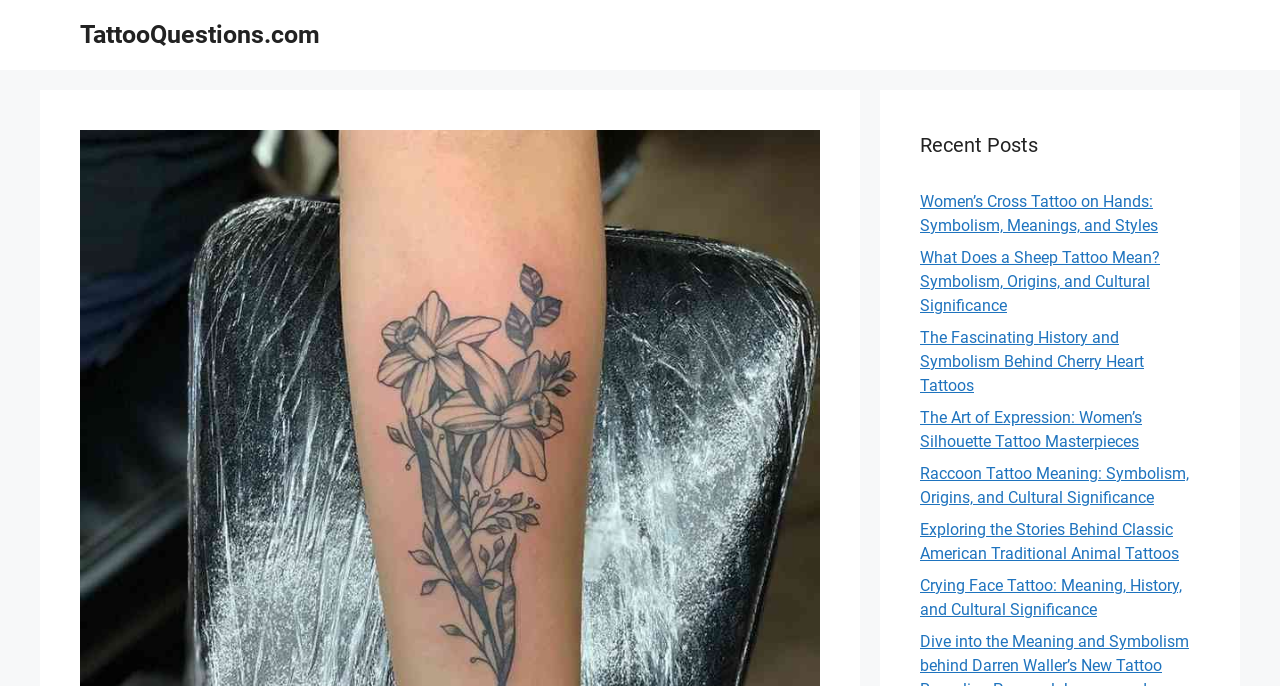Identify the bounding box coordinates of the region that should be clicked to execute the following instruction: "check out the article about Raccoon Tattoo Meaning".

[0.719, 0.676, 0.929, 0.739]